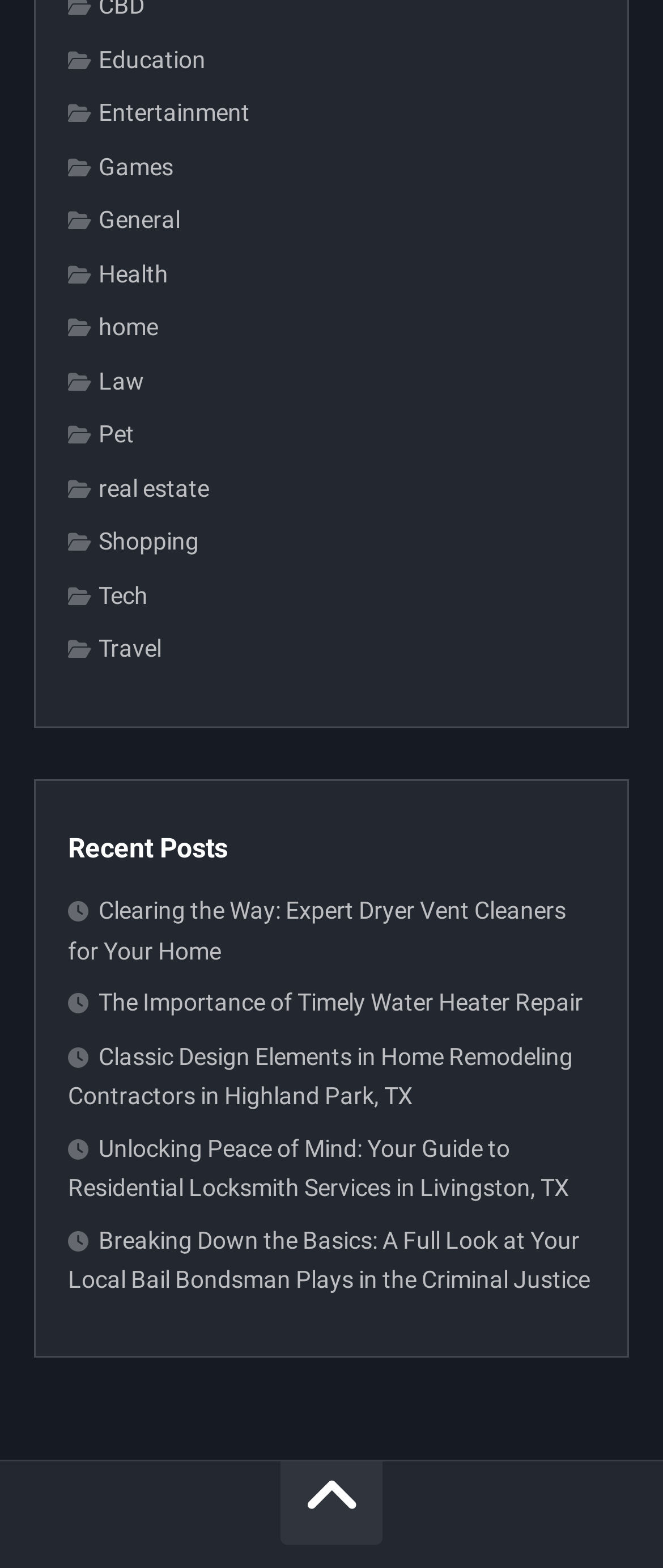Identify the bounding box coordinates of the clickable section necessary to follow the following instruction: "Click on Education". The coordinates should be presented as four float numbers from 0 to 1, i.e., [left, top, right, bottom].

[0.103, 0.029, 0.31, 0.046]